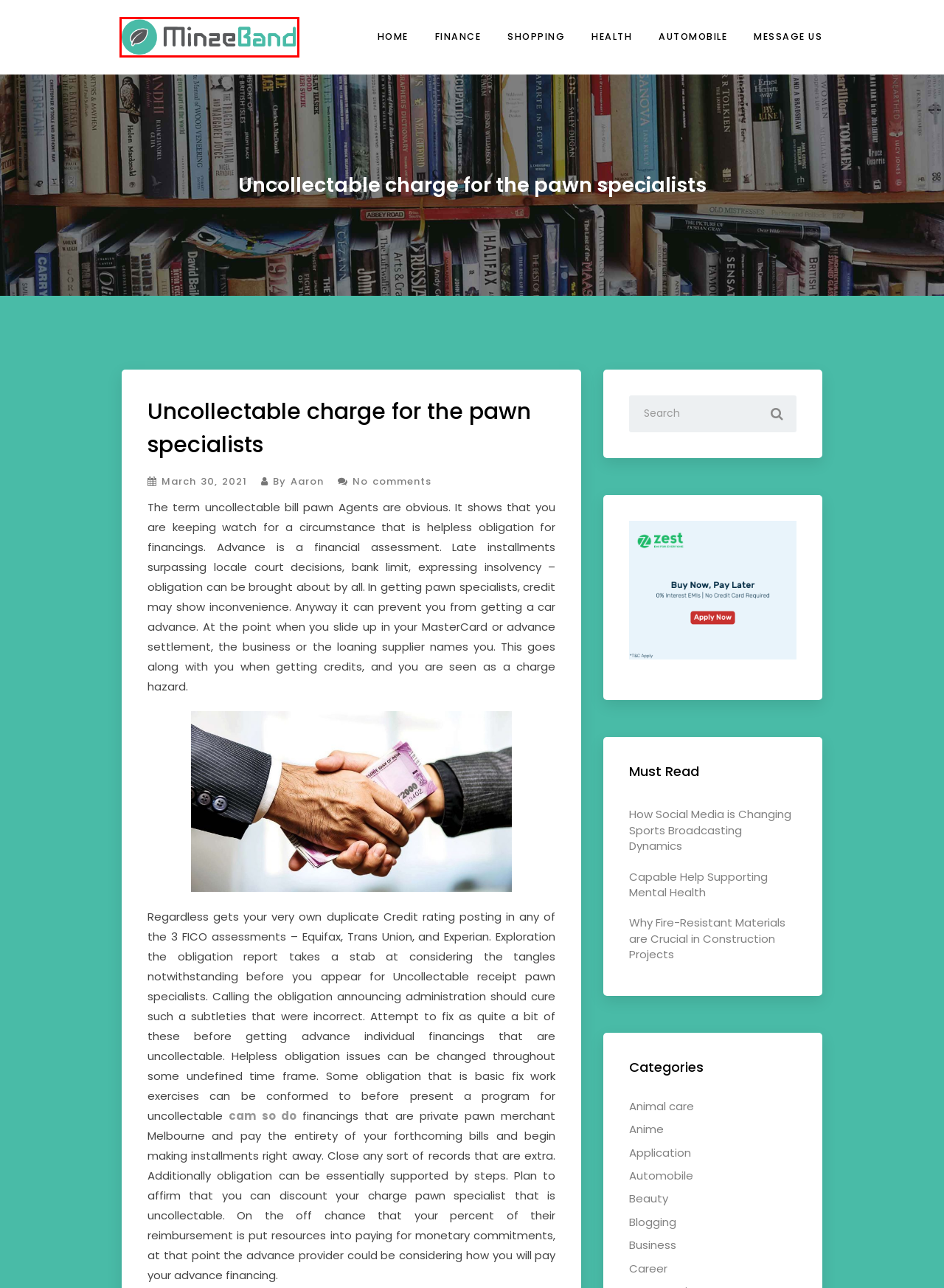You are provided with a screenshot of a webpage containing a red rectangle bounding box. Identify the webpage description that best matches the new webpage after the element in the bounding box is clicked. Here are the potential descriptions:
A. Message Us – Ratio Interpretation
B. Beauty – Ratio Interpretation
C. Shopping – Ratio Interpretation
D. Ratio Interpretation
E. Capable Help Supporting Mental Health – Ratio Interpretation
F. Animal care – Ratio Interpretation
G. Cầm đồ sổ đỏ có bị mất nhà không? - Camco
H. How Social Media is Changing Sports Broadcasting Dynamics – Ratio Interpretation

D